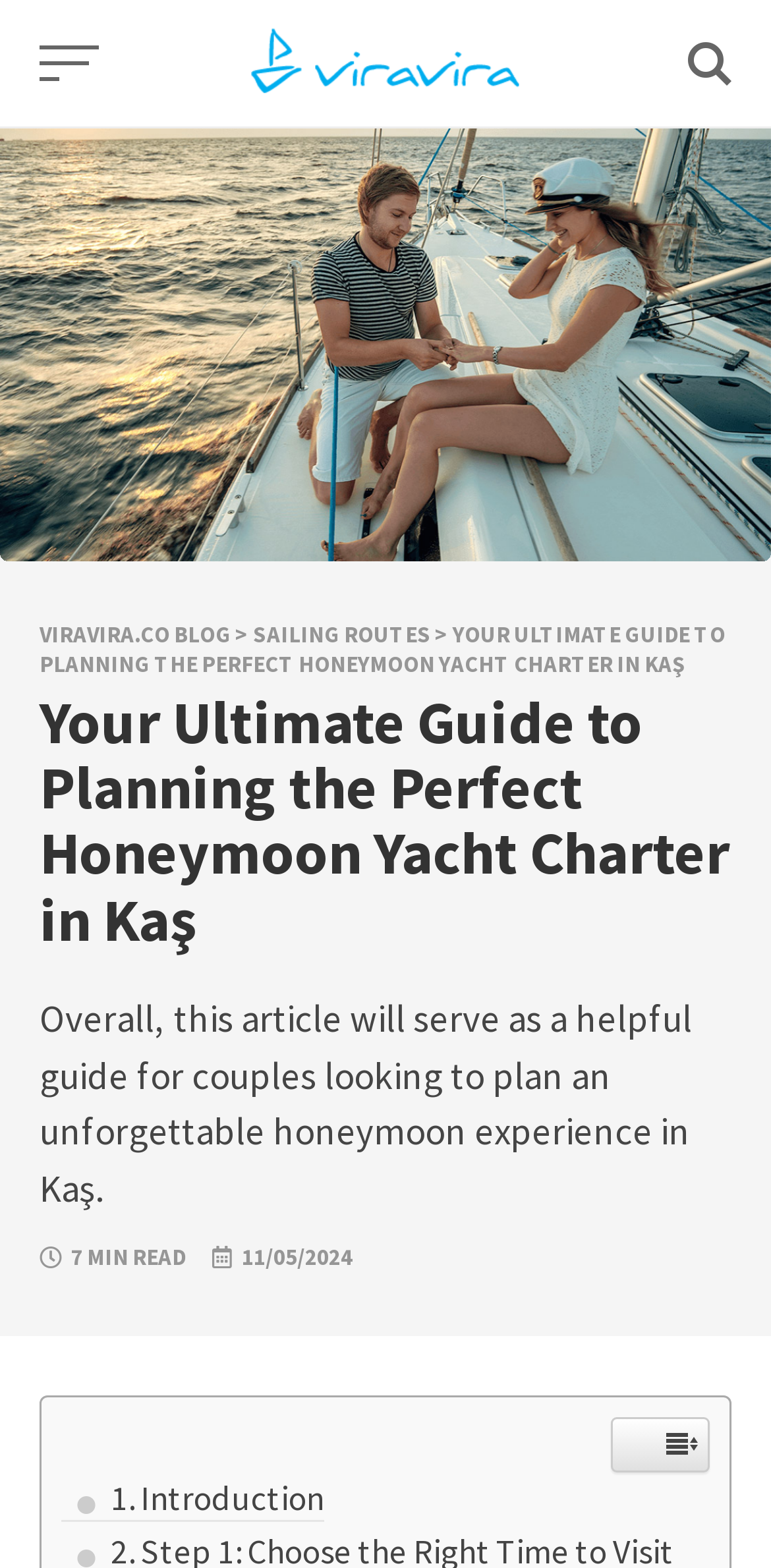Please answer the following query using a single word or phrase: 
How many images are on the webpage?

2